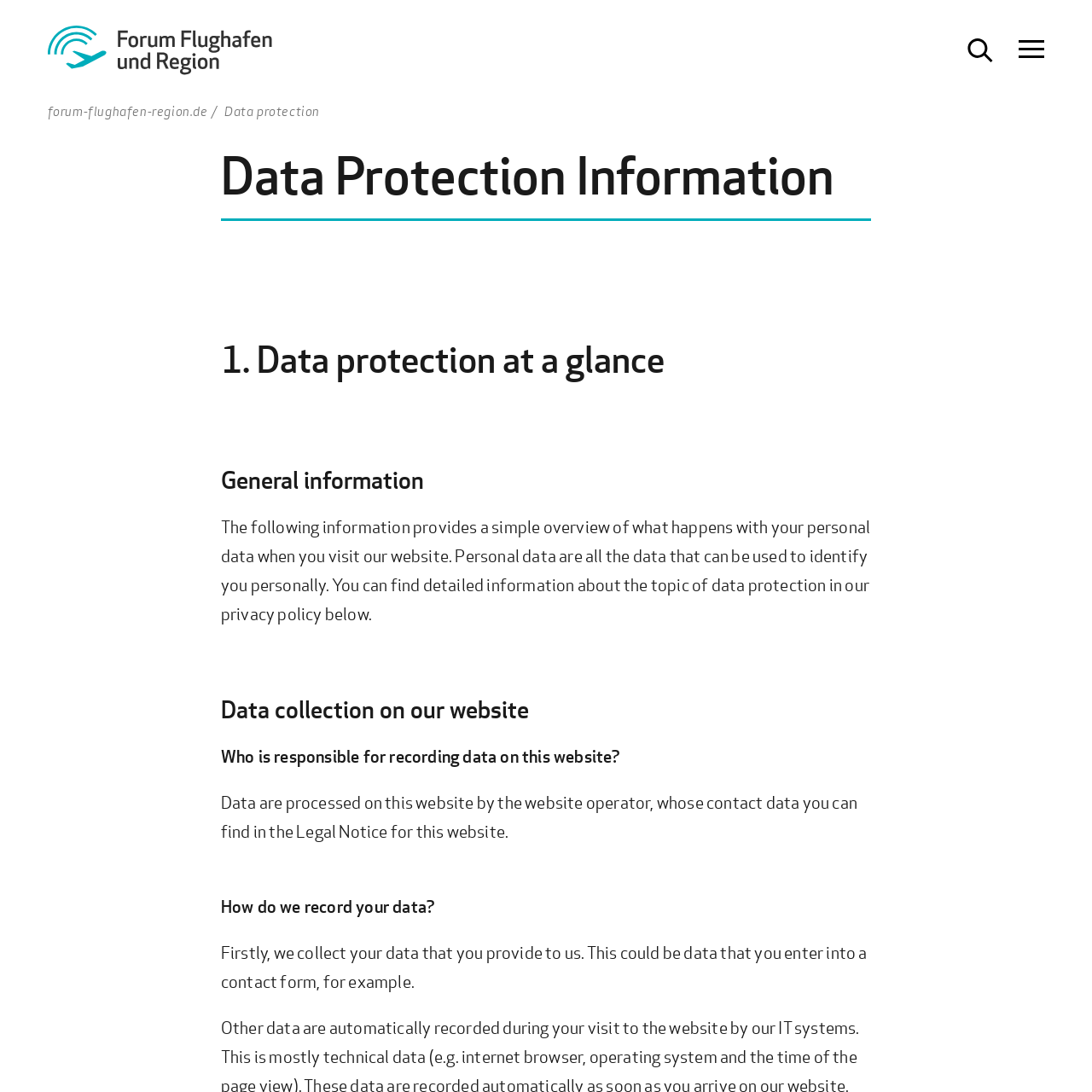Where can I find the contact data of the website operator?
Provide a detailed and extensive answer to the question.

According to the text, 'Data are processed on this website by the website operator, whose contact data you can find in the Legal Notice for this website.' This suggests that the contact data of the website operator can be found in the Legal Notice section of the website.